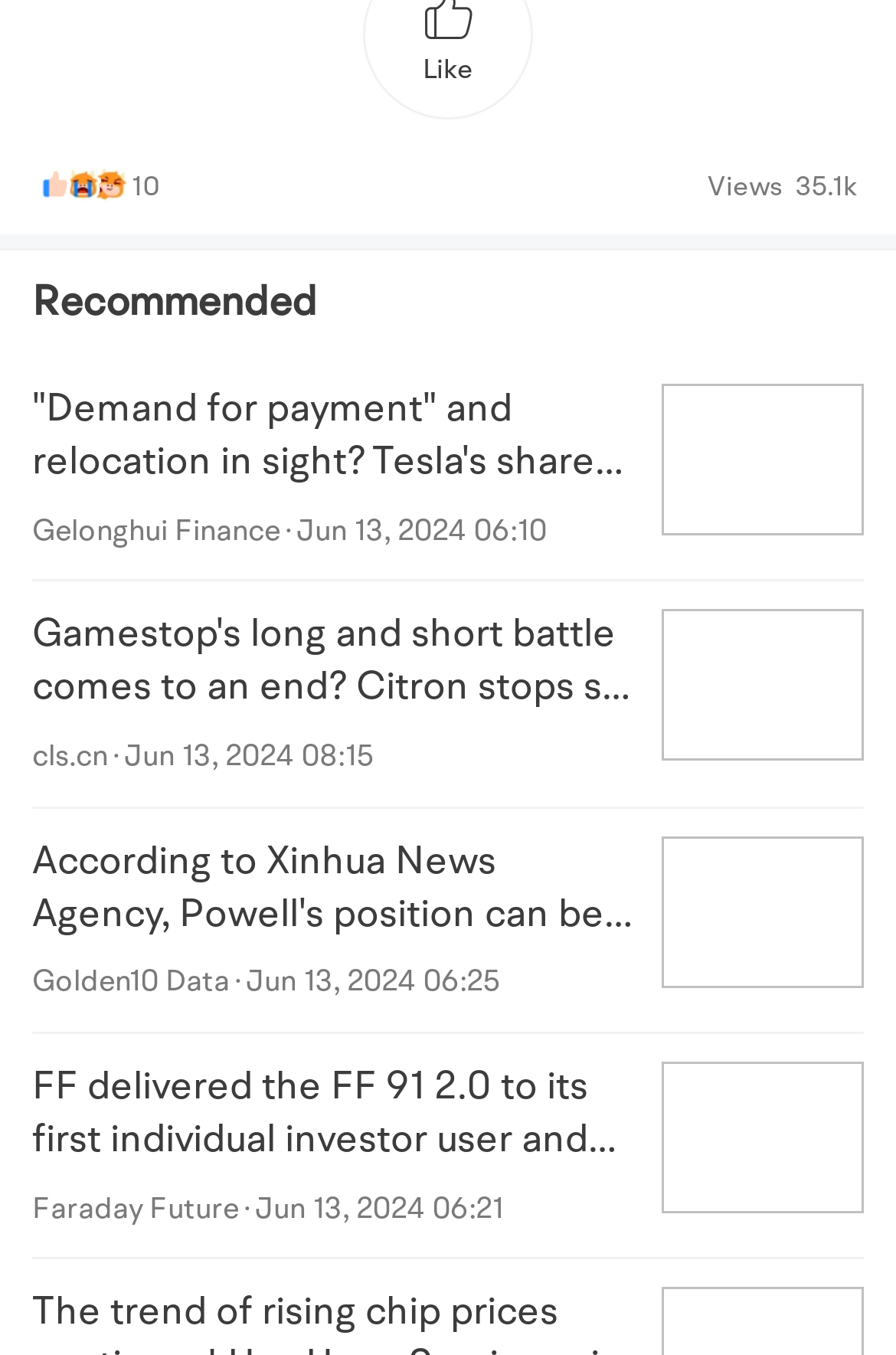Who is the author of the fourth article?
Utilize the information in the image to give a detailed answer to the question.

I found the answer by reading the text of the fourth link element, which mentions 'Faraday Future' as the author of the article.